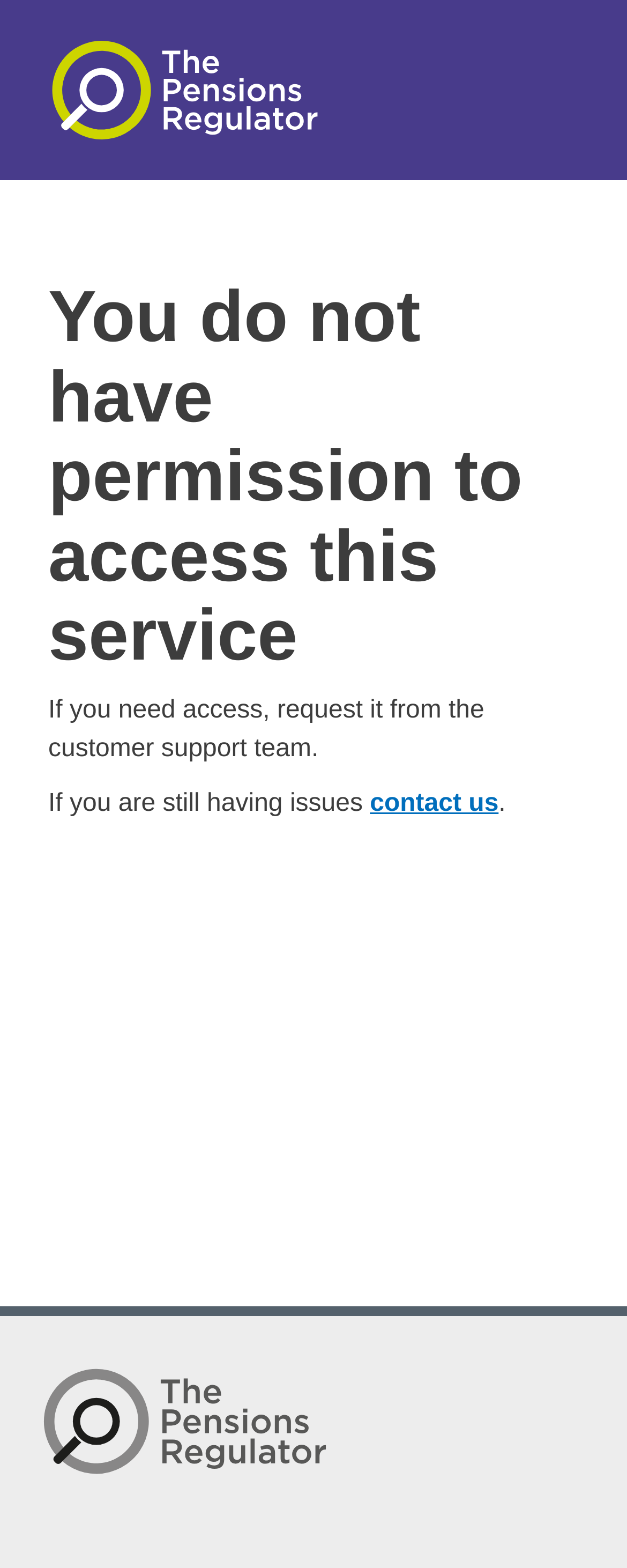Provide a brief response to the question below using one word or phrase:
What is the purpose of the 'contact us' link?

To request access